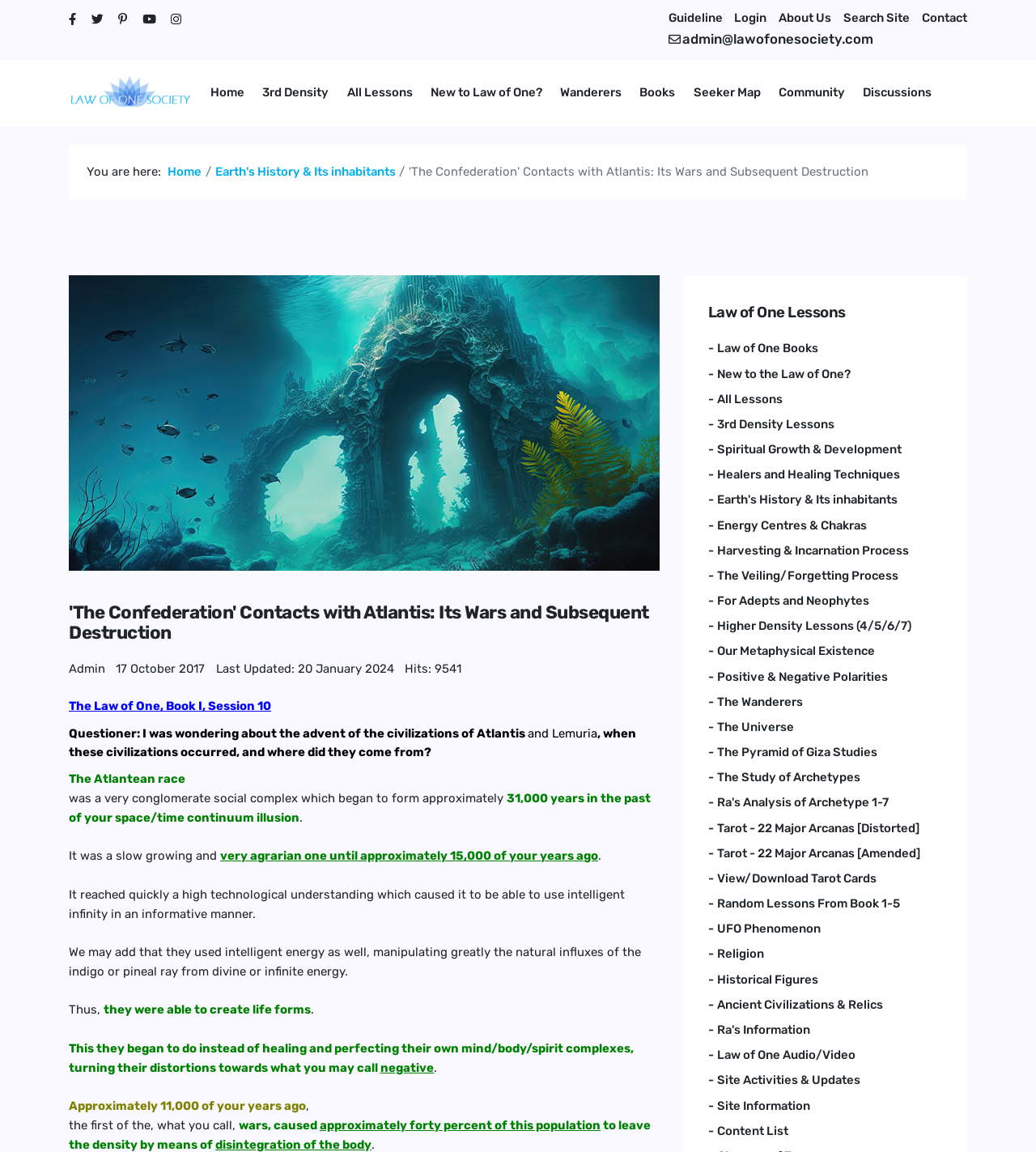Please provide the bounding box coordinates for the element that needs to be clicked to perform the instruction: "Read the article about 'The Confederation' Contacts with Atlantis". The coordinates must consist of four float numbers between 0 and 1, formatted as [left, top, right, bottom].

[0.066, 0.239, 0.637, 0.495]